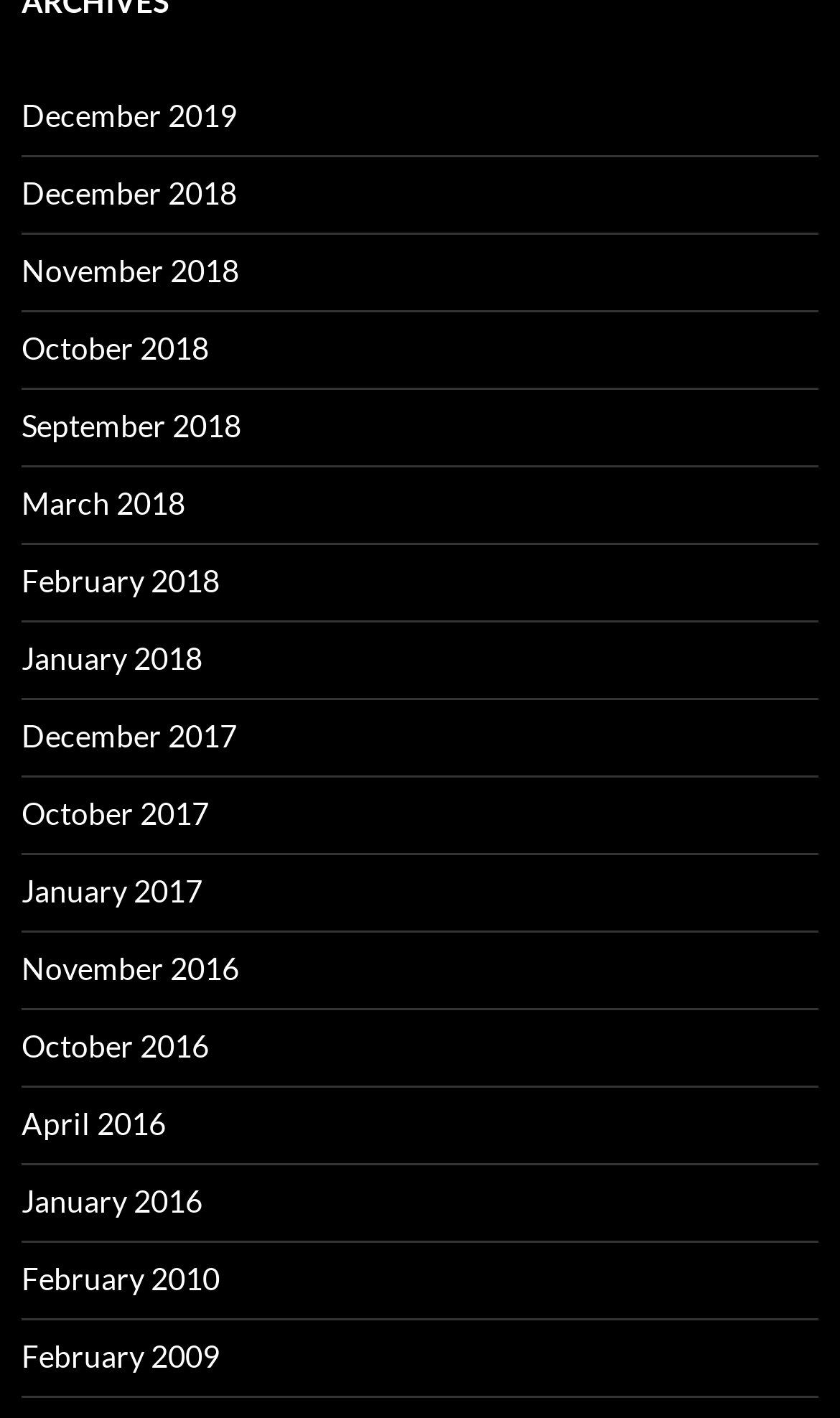Consider the image and give a detailed and elaborate answer to the question: 
How many links are available on this webpage?

I counted the number of links on the webpage, and there are 24 links available, each representing a different month and year.